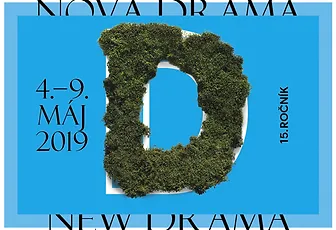Respond to the following question using a concise word or phrase: 
What is the festival's focus?

Contemporary theatrical works